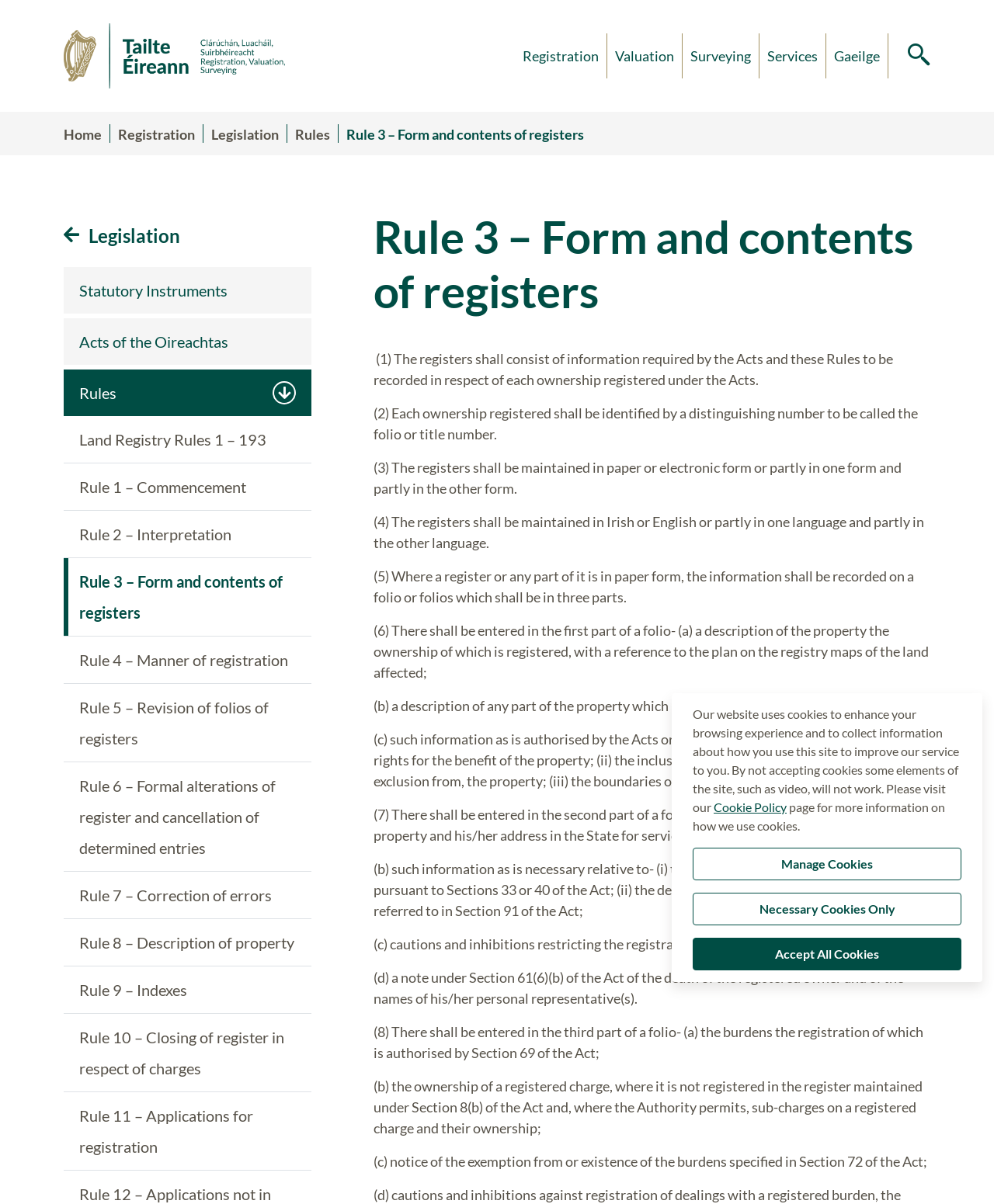Please determine the bounding box coordinates of the element to click on in order to accomplish the following task: "View 'Rule 1 – Commencement'". Ensure the coordinates are four float numbers ranging from 0 to 1, i.e., [left, top, right, bottom].

[0.064, 0.385, 0.313, 0.424]